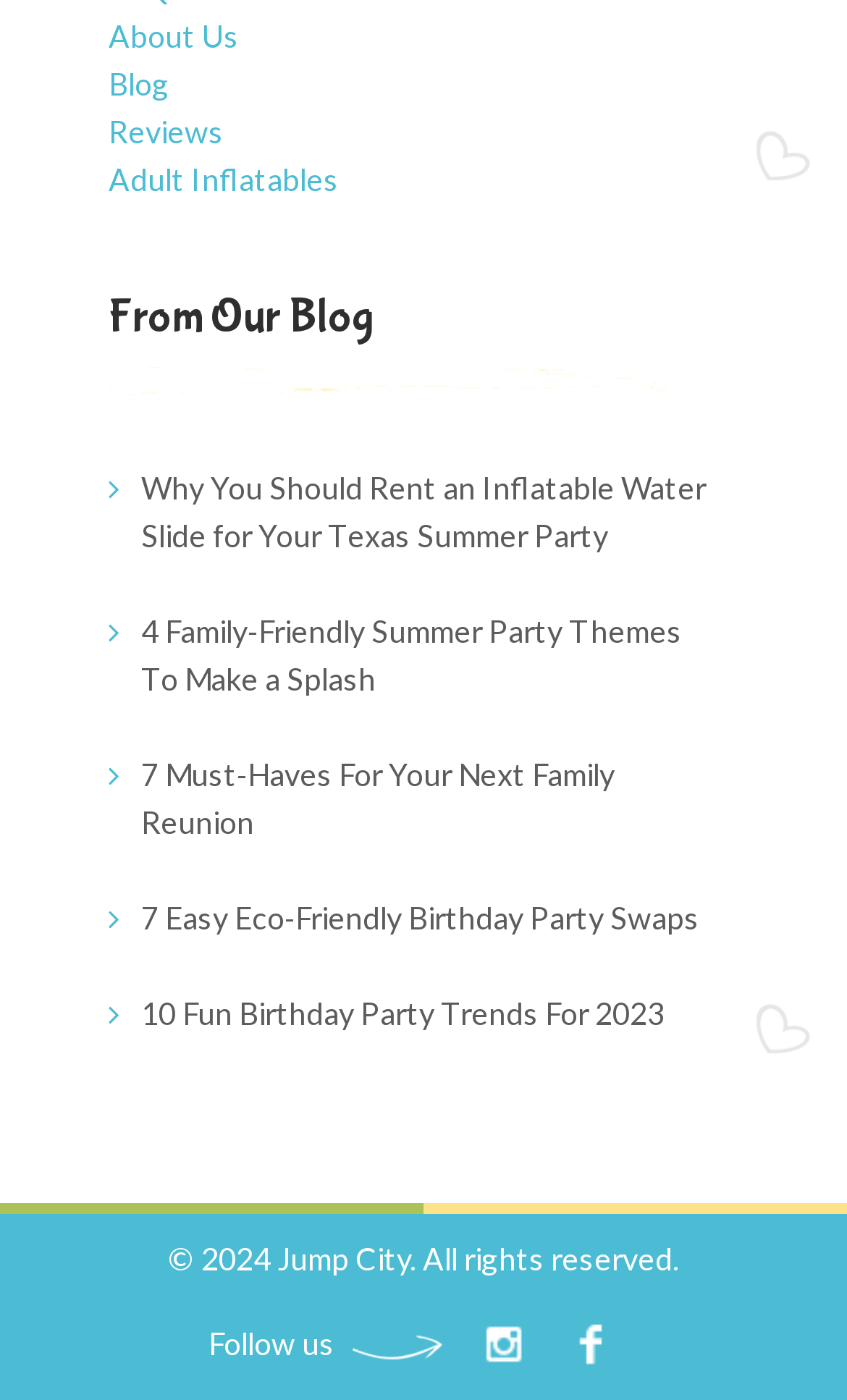Determine the bounding box coordinates of the clickable element to achieve the following action: 'Click on About Us'. Provide the coordinates as four float values between 0 and 1, formatted as [left, top, right, bottom].

[0.128, 0.012, 0.282, 0.039]